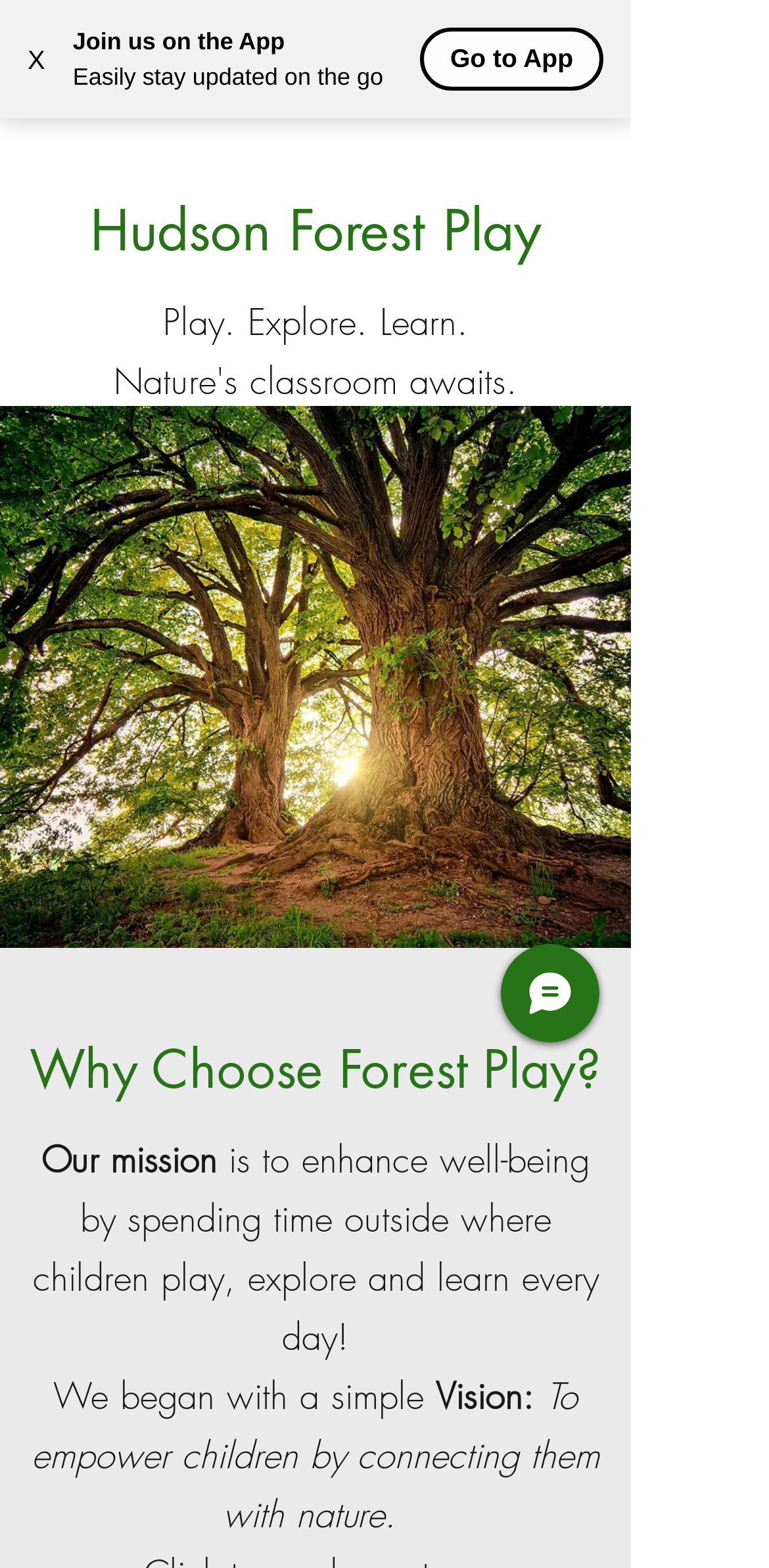Extract the bounding box coordinates for the UI element described as: "Chat".

[0.651, 0.602, 0.779, 0.665]